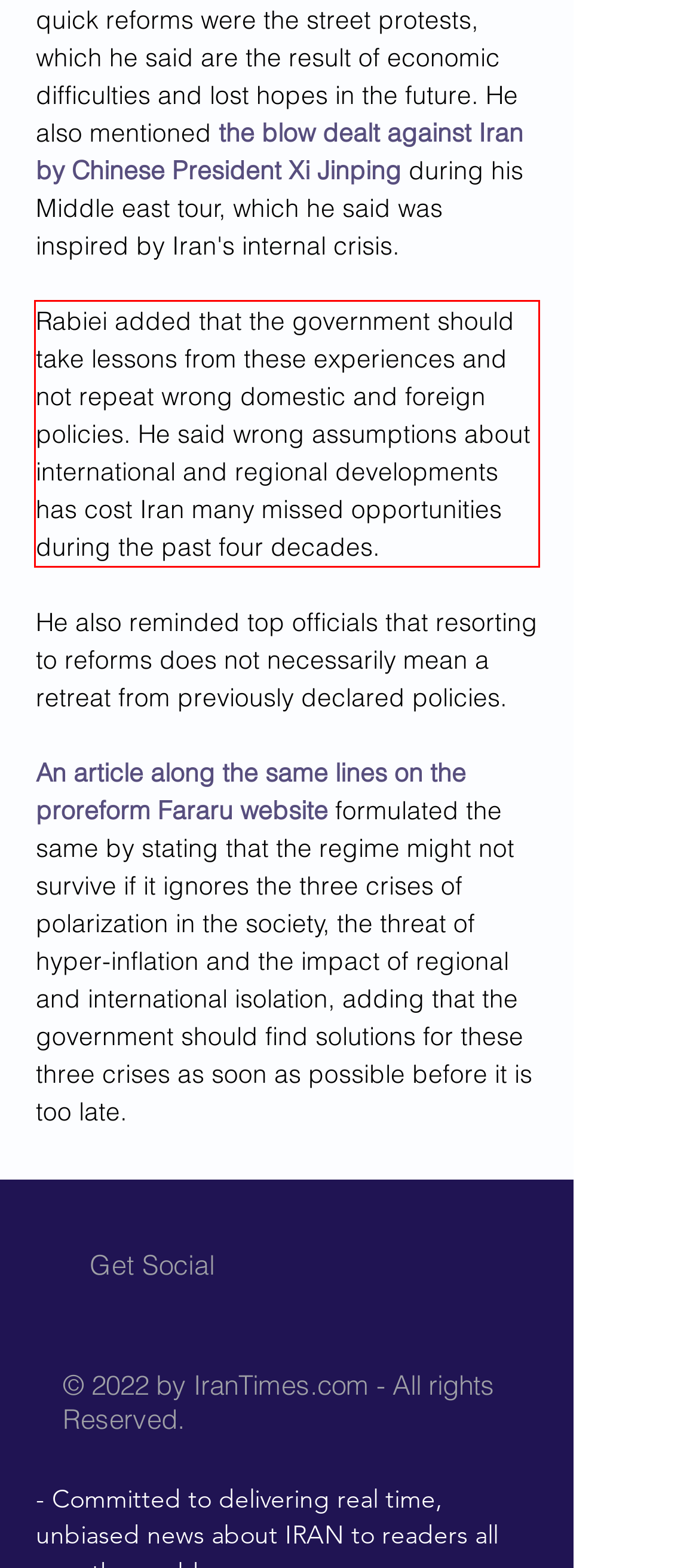Using the provided screenshot of a webpage, recognize the text inside the red rectangle bounding box by performing OCR.

Rabiei added that the government should take lessons from these experiences and not repeat wrong domestic and foreign policies. He said wrong assumptions about international and regional developments has cost Iran many missed opportunities during the past four decades.